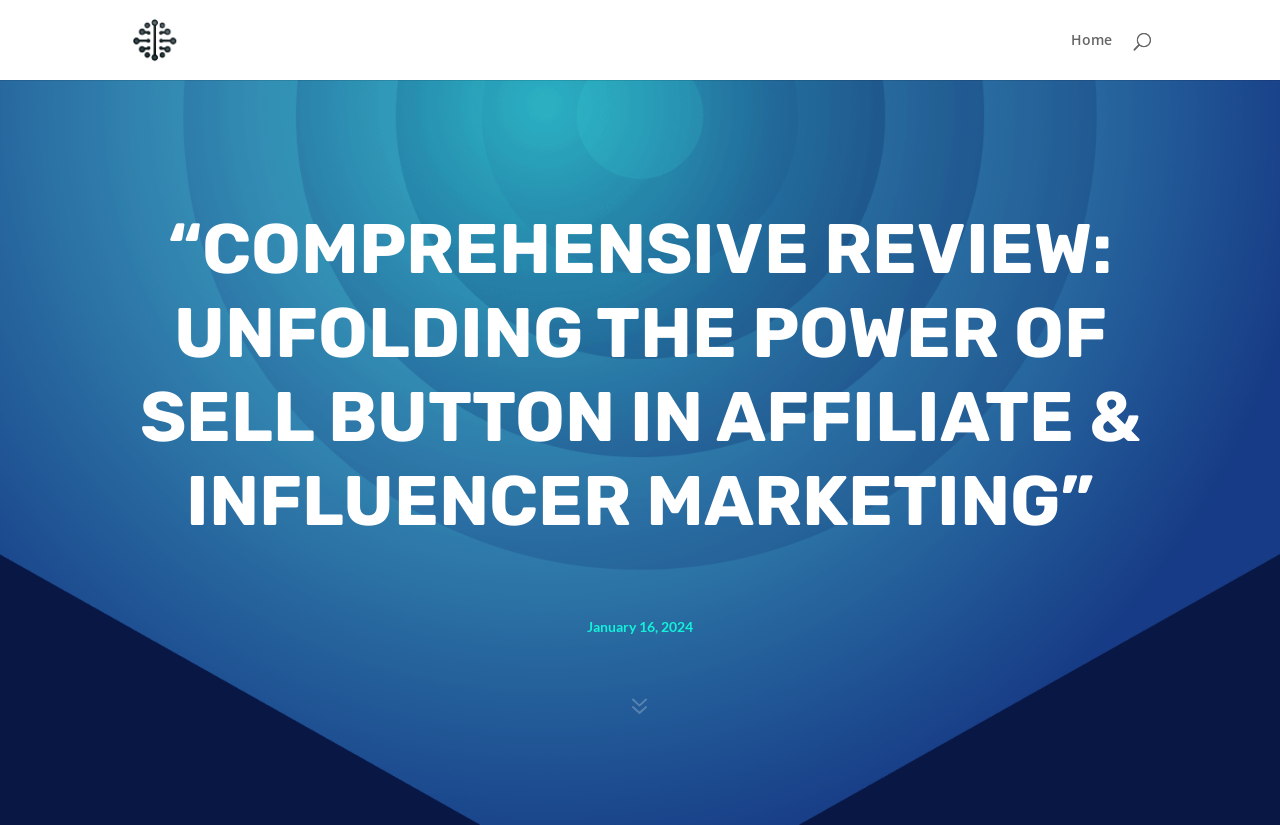Answer the question using only a single word or phrase: 
Is there a search bar on the webpage?

Yes